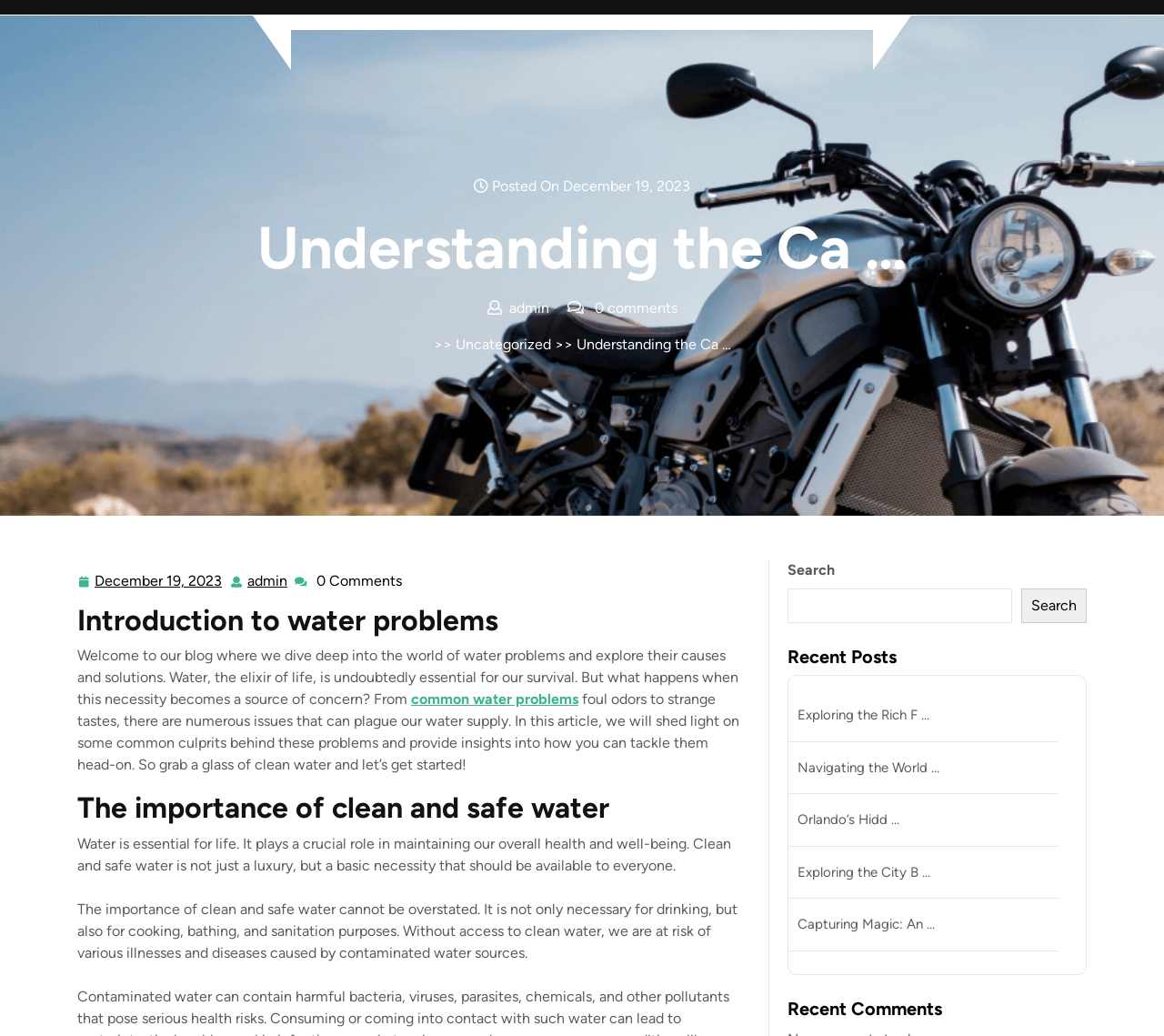Using details from the image, please answer the following question comprehensively:
What is the date of the blog post?

I found the date of the blog post by looking at the 'Posted On' section, which is located above the title of the blog post. The exact date is December 19, 2023.